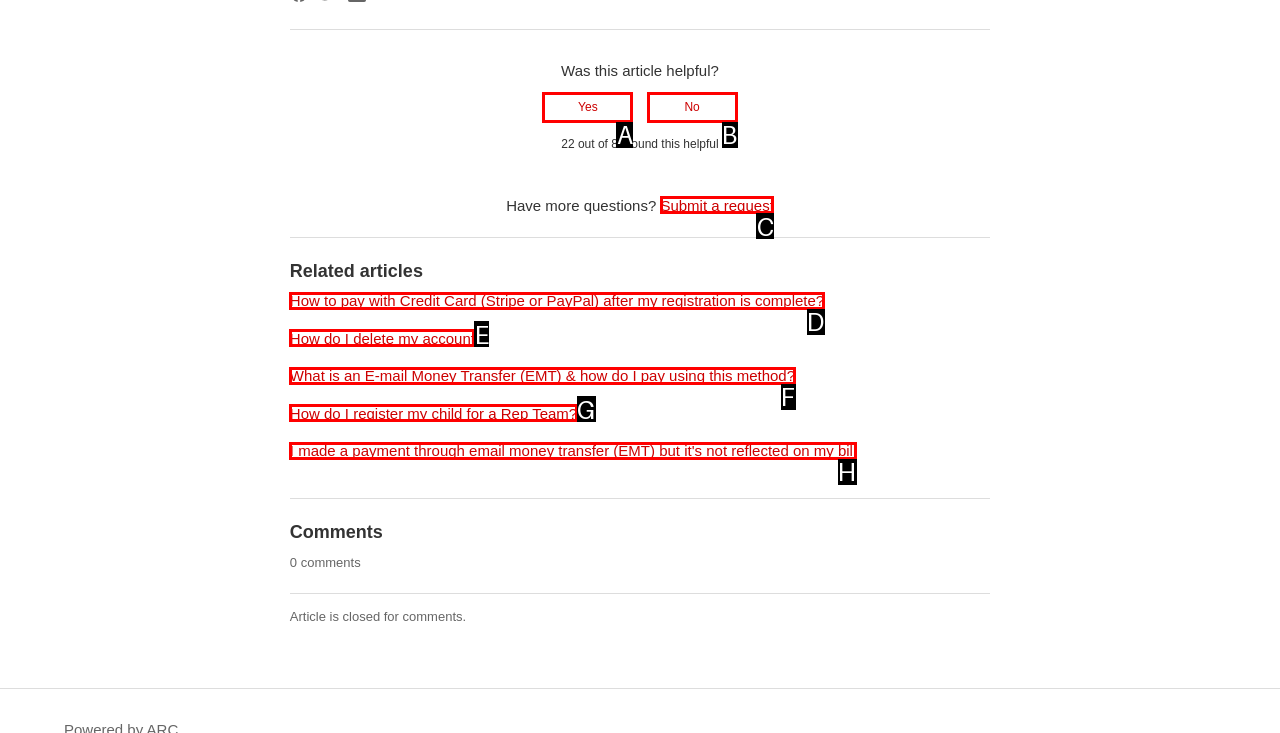Indicate the UI element to click to perform the task: Rate this article as not helpful. Reply with the letter corresponding to the chosen element.

B